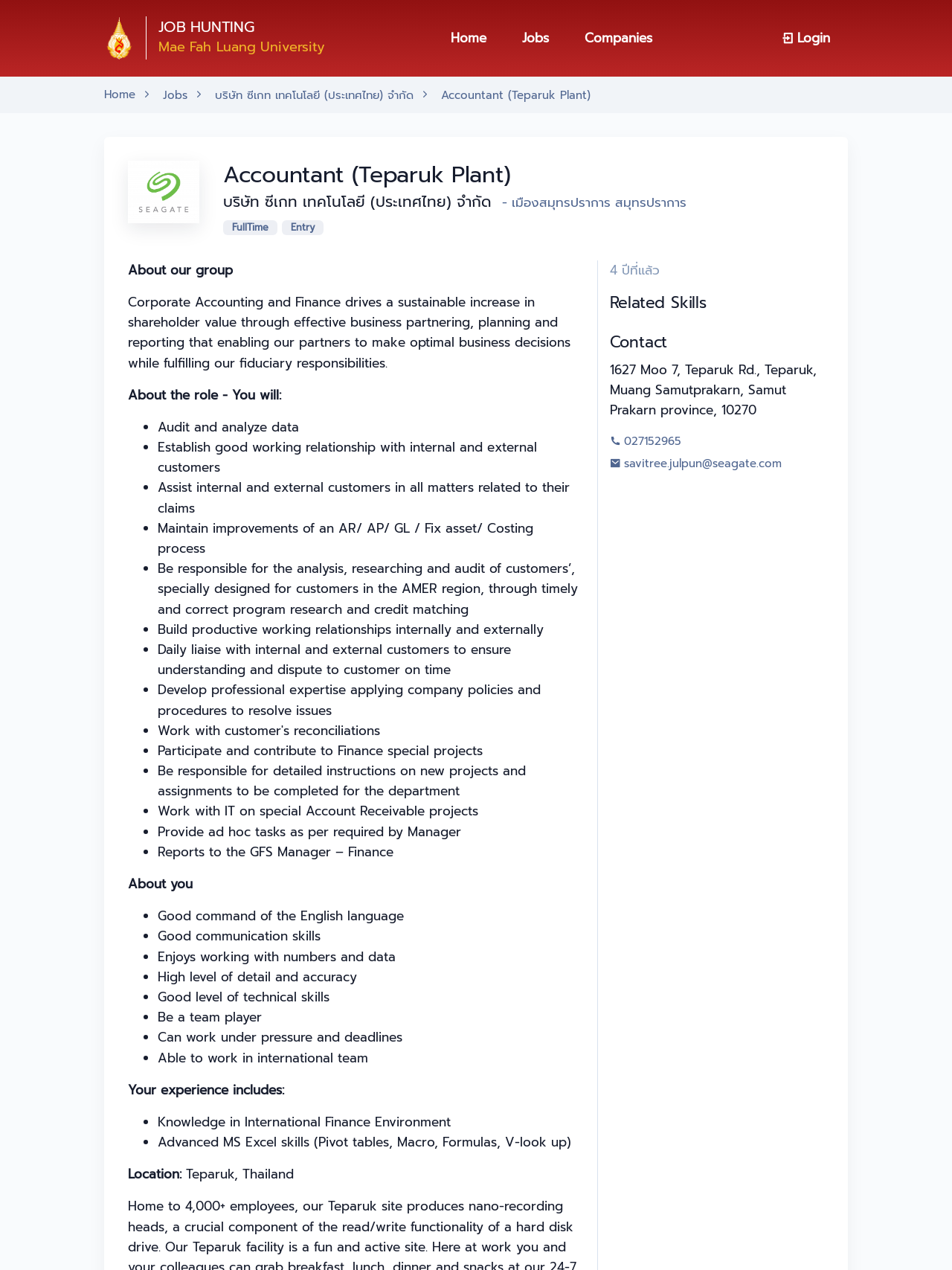Locate the bounding box of the UI element described by: "บริษัท ซีเกท เทคโนโลยี (ประเทศไทย) จำกัด" in the given webpage screenshot.

[0.226, 0.068, 0.434, 0.081]